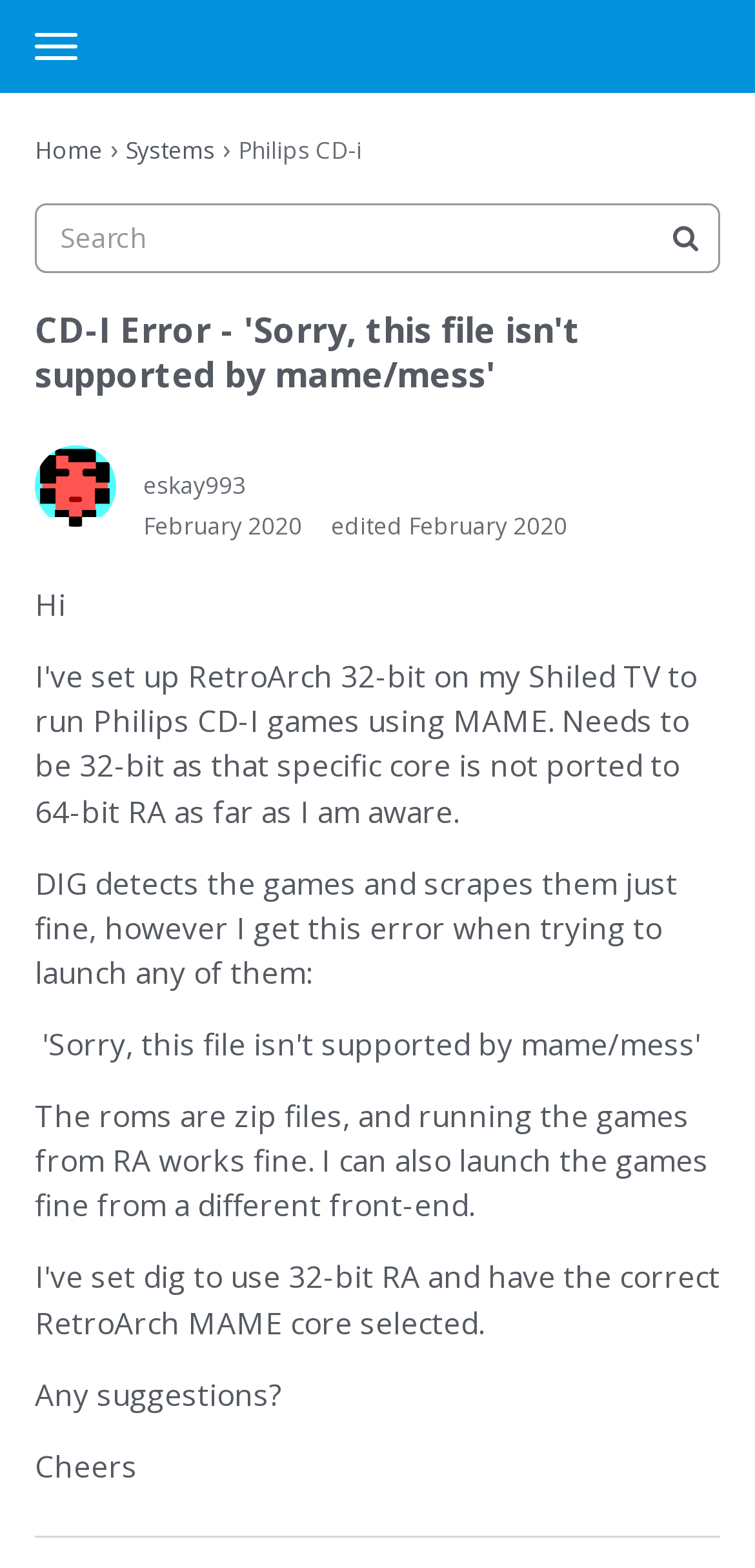What is the error message displayed?
Relying on the image, give a concise answer in one word or a brief phrase.

Sorry, this file isn't supported by mame/mess